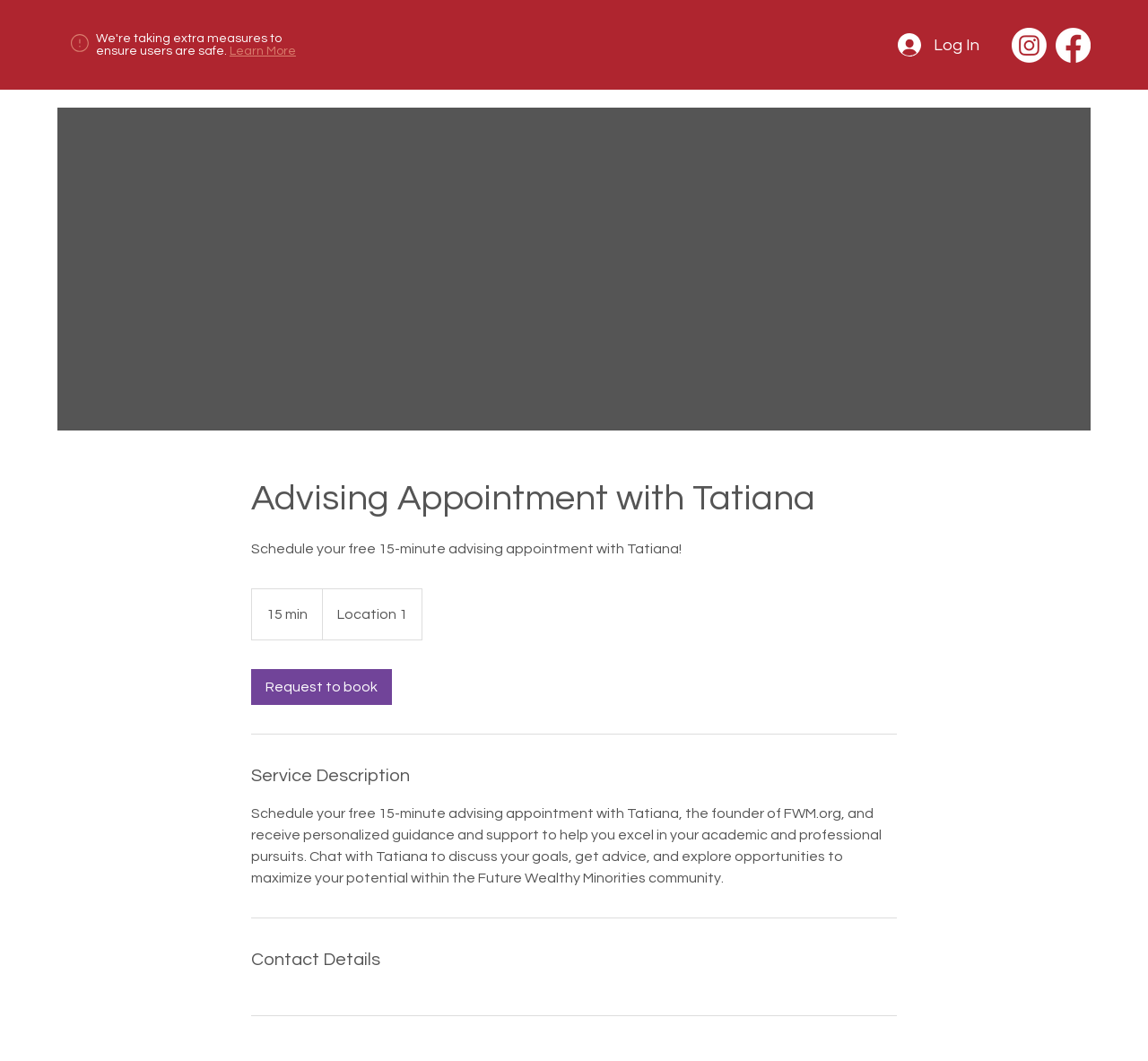What is the purpose of the advising appointment?
Please provide a detailed and comprehensive answer to the question.

Based on the webpage, the advising appointment with Tatiana is intended to provide personalized guidance and support to help individuals excel in their academic and professional pursuits. This is evident from the service description, which mentions that users can discuss their goals, get advice, and explore opportunities to maximize their potential within the Future Wealthy Minorities community.